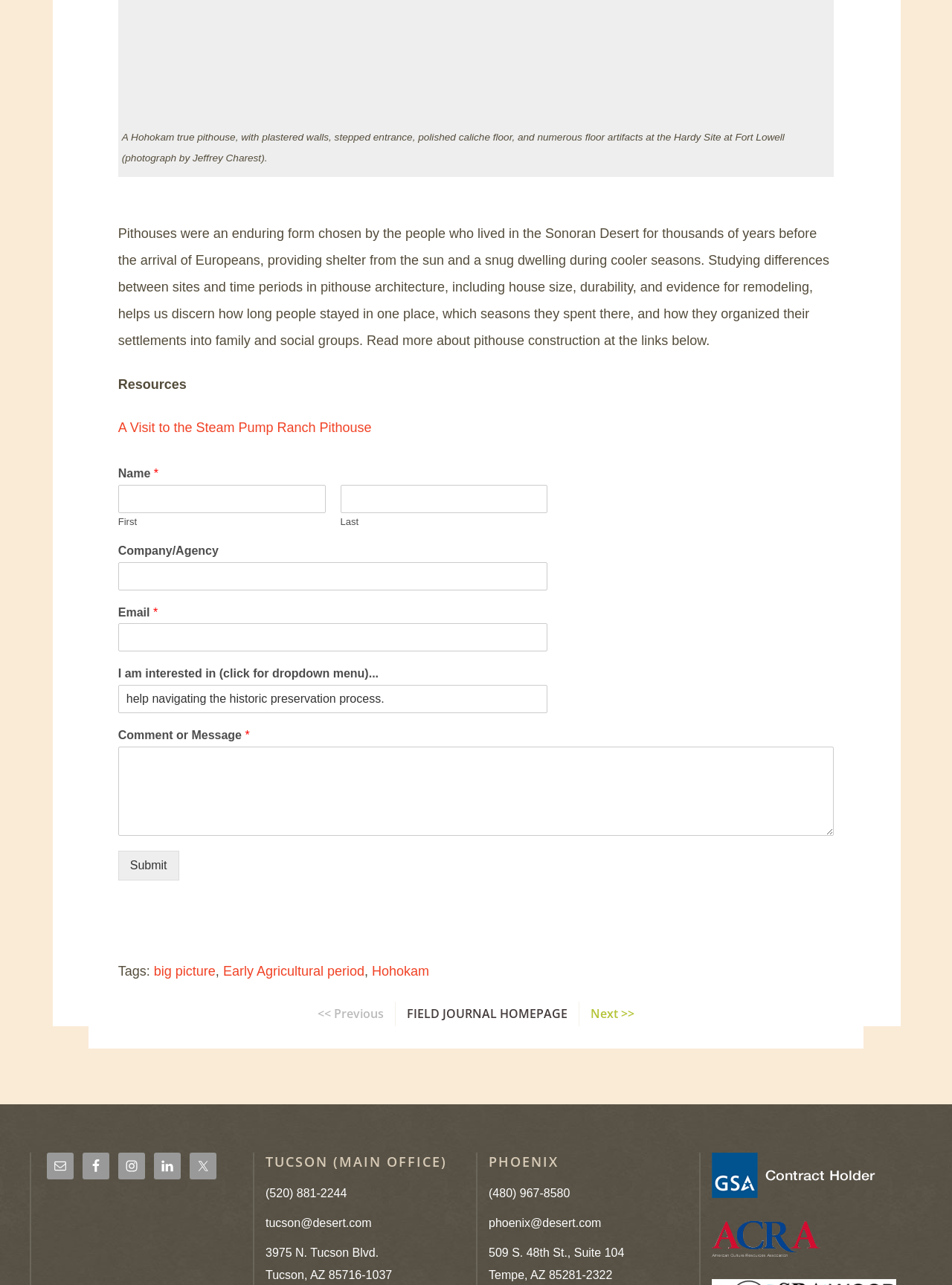Identify the bounding box coordinates for the region of the element that should be clicked to carry out the instruction: "Go to the FIELD JOURNAL HOMEPAGE". The bounding box coordinates should be four float numbers between 0 and 1, i.e., [left, top, right, bottom].

[0.427, 0.782, 0.596, 0.795]